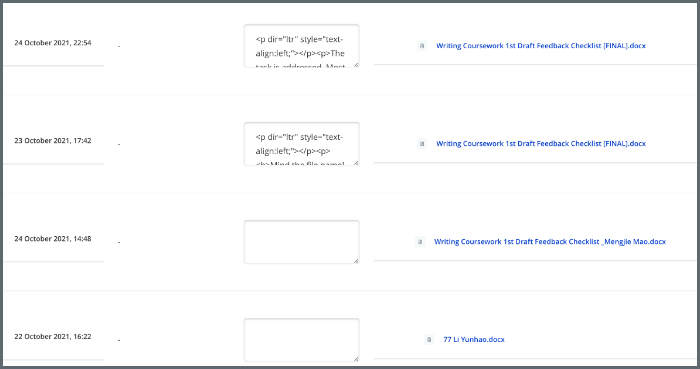How many documents are listed in the table?
From the details in the image, provide a complete and detailed answer to the question.

The table displays at least two document submissions, namely 'Writing Coursework 1st Draft Feedback Checklist [FINAL].docx' and '77 Li Yunhao.docx'. There may be more documents listed, but these two are explicitly mentioned.